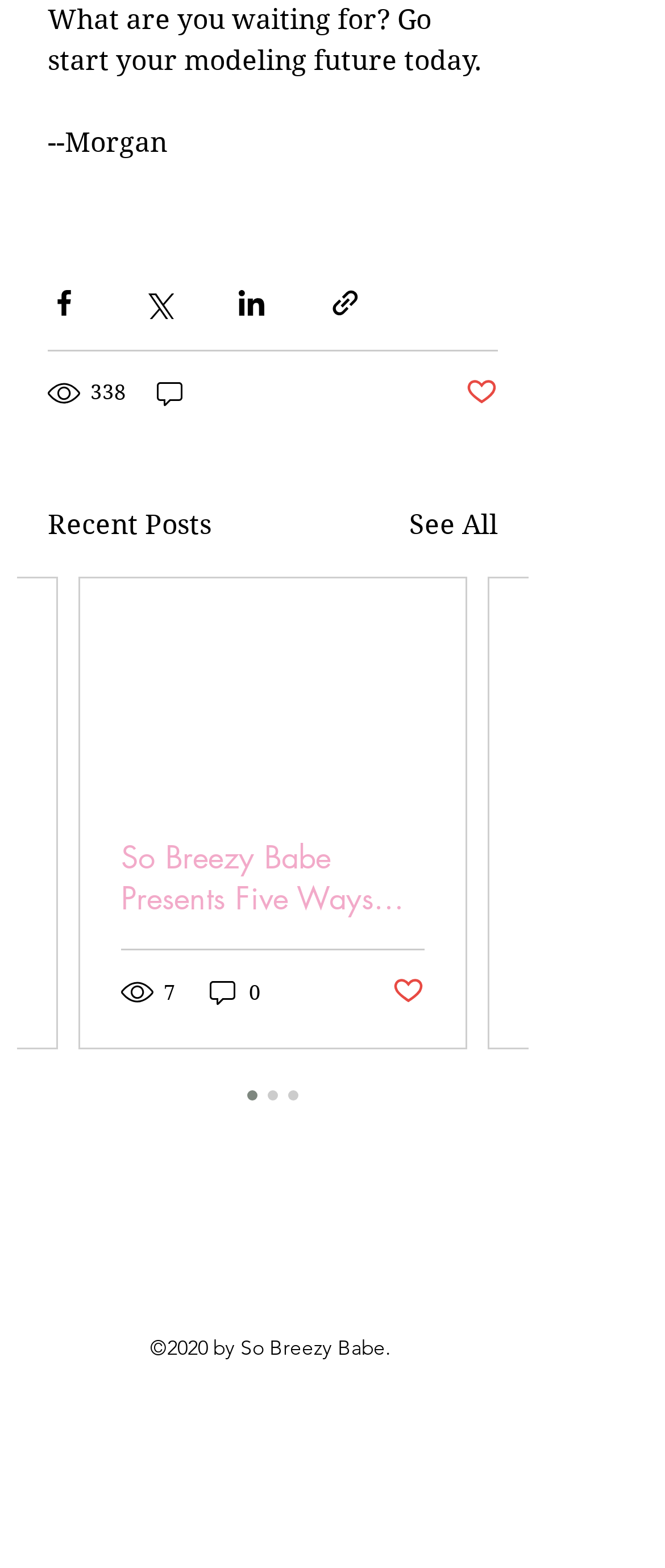Identify the bounding box for the UI element that is described as follows: "See All".

[0.615, 0.322, 0.749, 0.348]